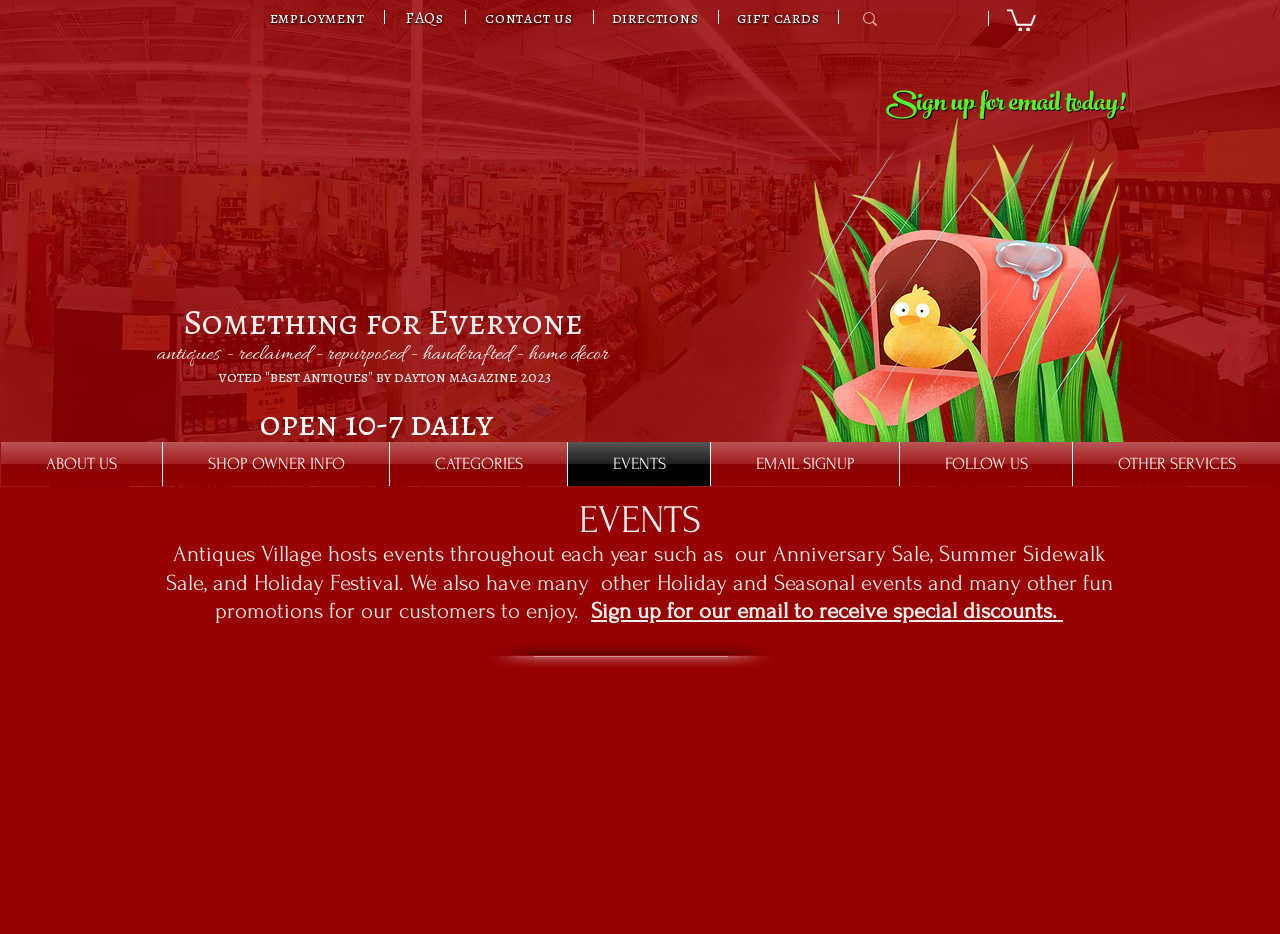Identify the coordinates of the bounding box for the element that must be clicked to accomplish the instruction: "Check EVENTS".

[0.348, 0.535, 0.651, 0.581]